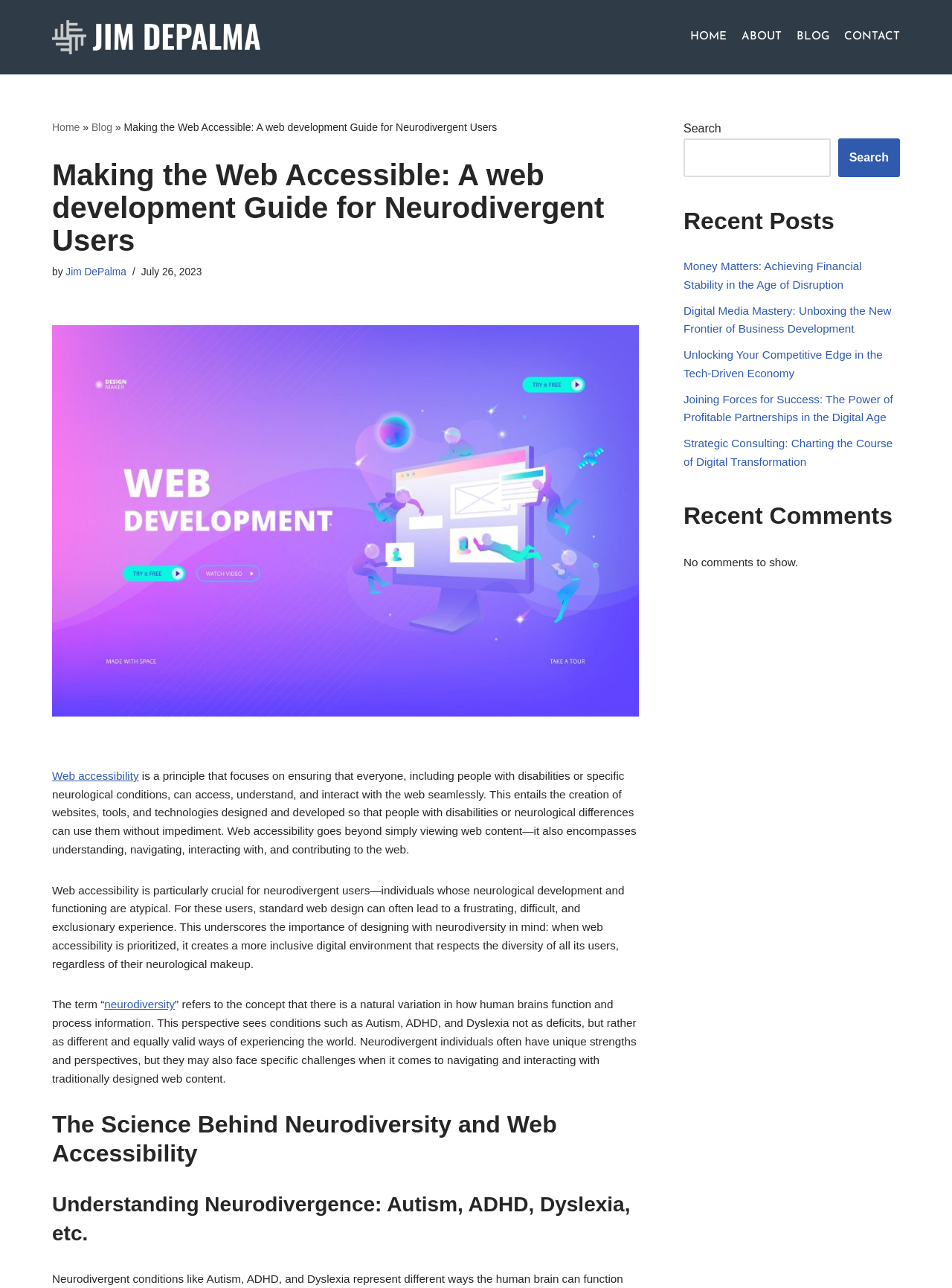Write a detailed summary of the webpage.

This webpage is about making the web accessible to everyone, including people with disabilities or specific neurological conditions. At the top, there is a link to "Skip to content" and a logo of "jimdepalma.com" with a link to the website's homepage. 

To the right of the logo, there is a primary navigation menu with links to "HOME", "ABOUT", "BLOG", and "CONTACT". Below the navigation menu, there is a heading that reads "Making the Web Accessible: A web development Guide for Neurodivergent Users" by Jim DePalma, along with a publication date of July 26, 2023. 

On the left side of the page, there is an image related to web development. Below the image, there is a paragraph explaining what web accessibility is and its importance, especially for neurodivergent users. The text explains that web accessibility goes beyond just viewing content and includes understanding, navigating, interacting with, and contributing to the web. 

Further down, there are two more paragraphs discussing the importance of designing with neurodiversity in mind and the concept of neurodiversity, which refers to the natural variation in how human brains function and process information. 

Below these paragraphs, there are two headings: "The Science Behind Neurodiversity and Web Accessibility" and "Understanding Neurodivergence: Autism, ADHD, Dyslexia, etc.". 

On the right side of the page, there is a complementary section with a search bar and a heading that reads "Recent Posts". Below the heading, there are five links to recent posts with titles such as "Money Matters: Achieving Financial Stability in the Age of Disruption" and "Strategic Consulting: Charting the Course of Digital Transformation". 

Finally, there is a heading that reads "Recent Comments" with a message indicating that there are no comments to show.